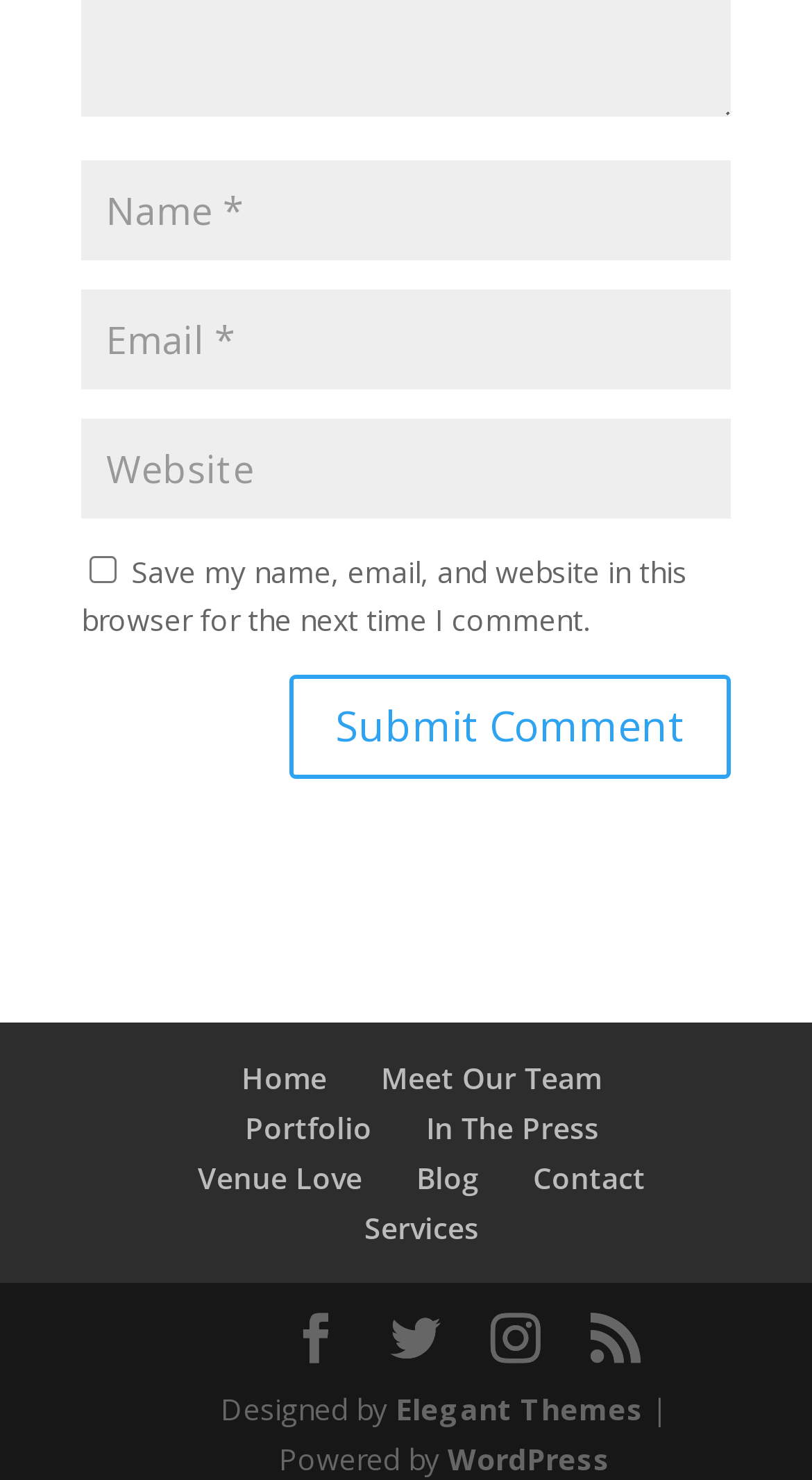Find and specify the bounding box coordinates that correspond to the clickable region for the instruction: "Input your email".

[0.1, 0.195, 0.9, 0.263]